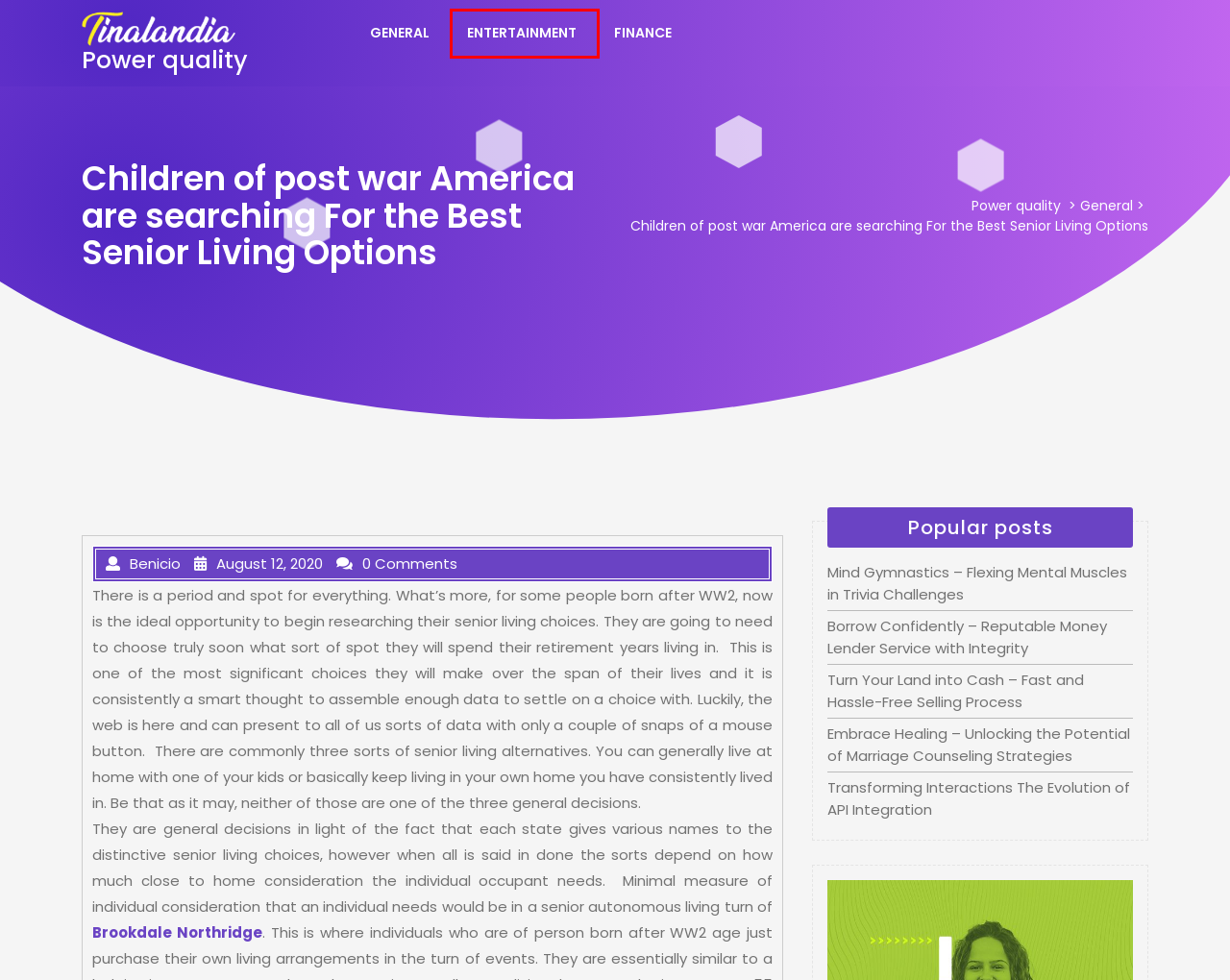Given a screenshot of a webpage with a red rectangle bounding box around a UI element, select the best matching webpage description for the new webpage that appears after clicking the highlighted element. The candidate descriptions are:
A. Turn Your Land into Cash – Fast and Hassle-Free Selling Process – Power quality
B. Finance – Power quality
C. Borrow Confidently – Reputable Money Lender Service with Integrity – Power quality
D. Transforming Interactions The Evolution of API Integration – Power quality
E. Entertainment – Power quality
F. Power quality
G. Embrace Healing – Unlocking the Potential of Marriage Counseling Strategies – Power quality
H. Mind Gymnastics – Flexing Mental Muscles in Trivia Challenges – Power quality

E